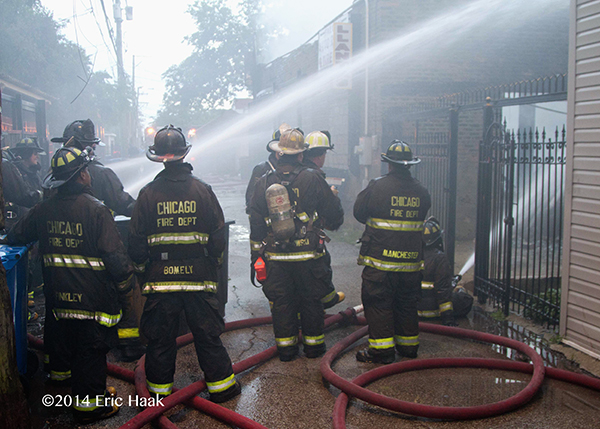Offer a detailed explanation of the image's components.

In this dramatic scene captured by Eric Haak, firefighters from the Chicago Fire Department are seen diligently managing hoses during an active fire response. The image highlights several firefighters dressed in dark uniforms with reflective stripes, demonstrating their commitment and teamwork in combating a challenging blaze. Water streams powerfully from hoses as they direct it towards the area engulfed in smoke and fire, showcasing both the intensity of the situation and their expertise. The atmosphere is thick with mist and haze, hinting at the arduous conditions they face in their line of duty. The depiction serves as a poignant reminder of the bravery and dedication of first responders as they work tirelessly to protect the community.